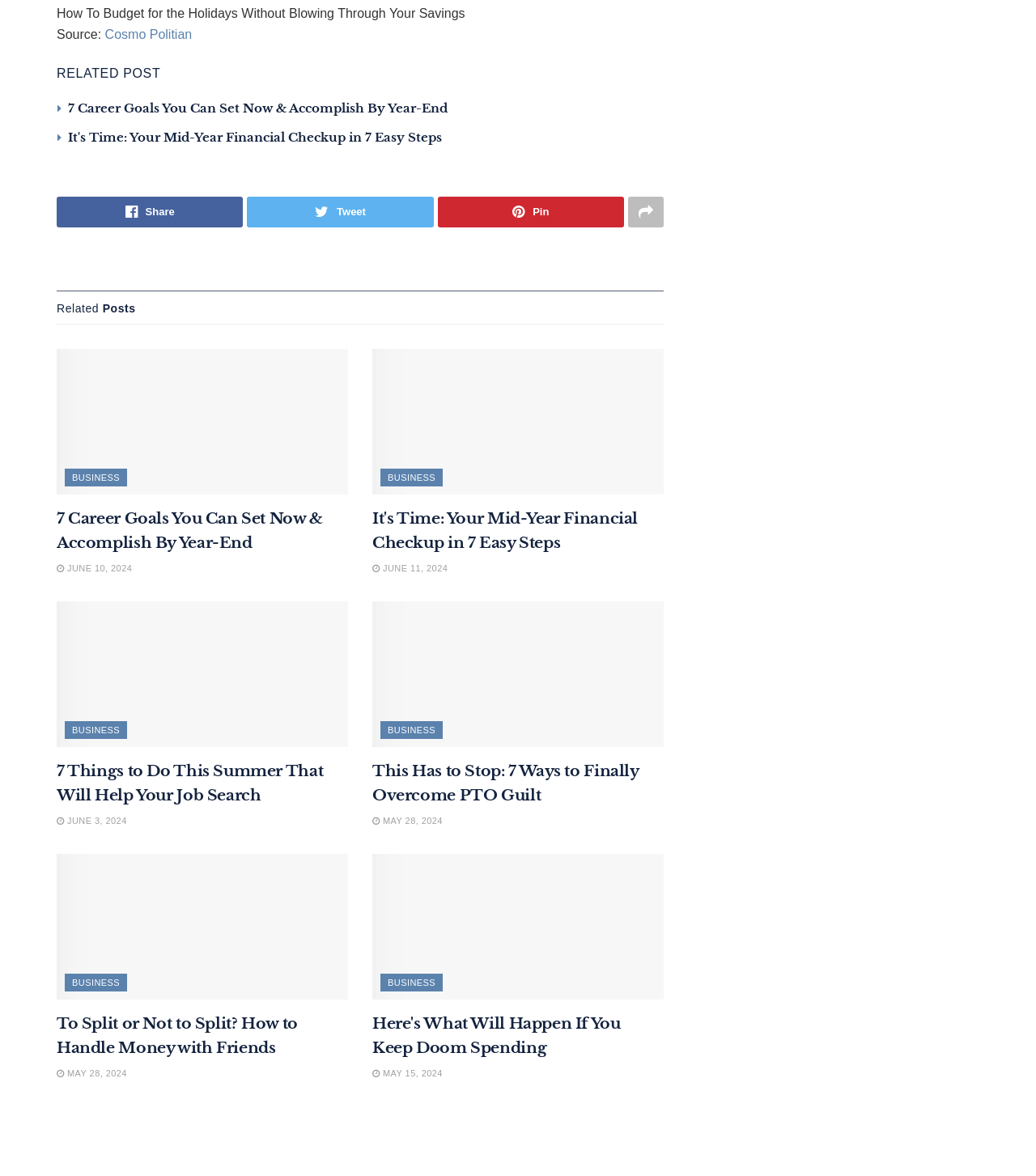Answer the question briefly using a single word or phrase: 
What is the company logo below the article?

Tiffany Co